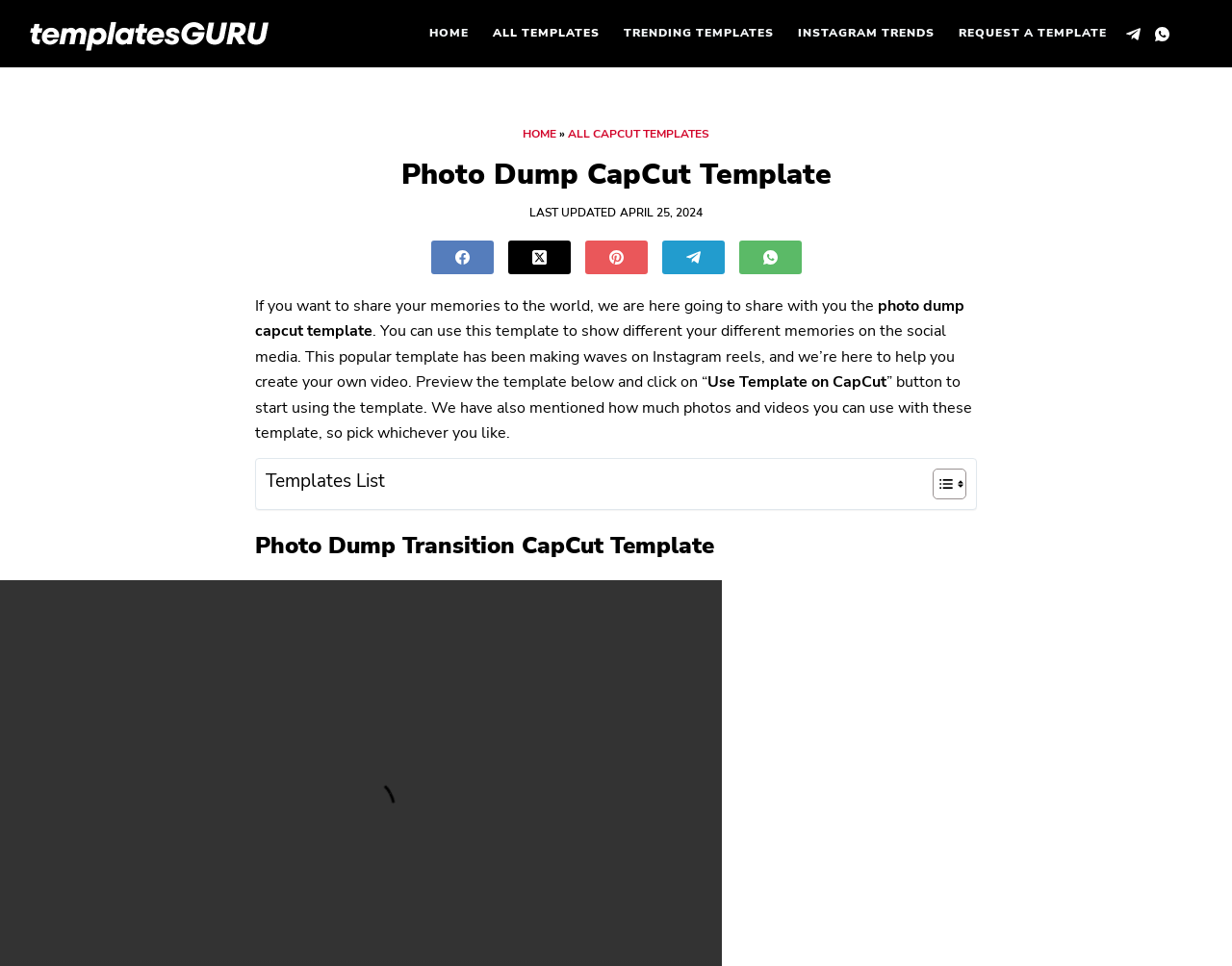Identify the bounding box coordinates of the specific part of the webpage to click to complete this instruction: "Use the 'Photo Dump Transition CapCut Template'".

[0.207, 0.547, 0.793, 0.583]